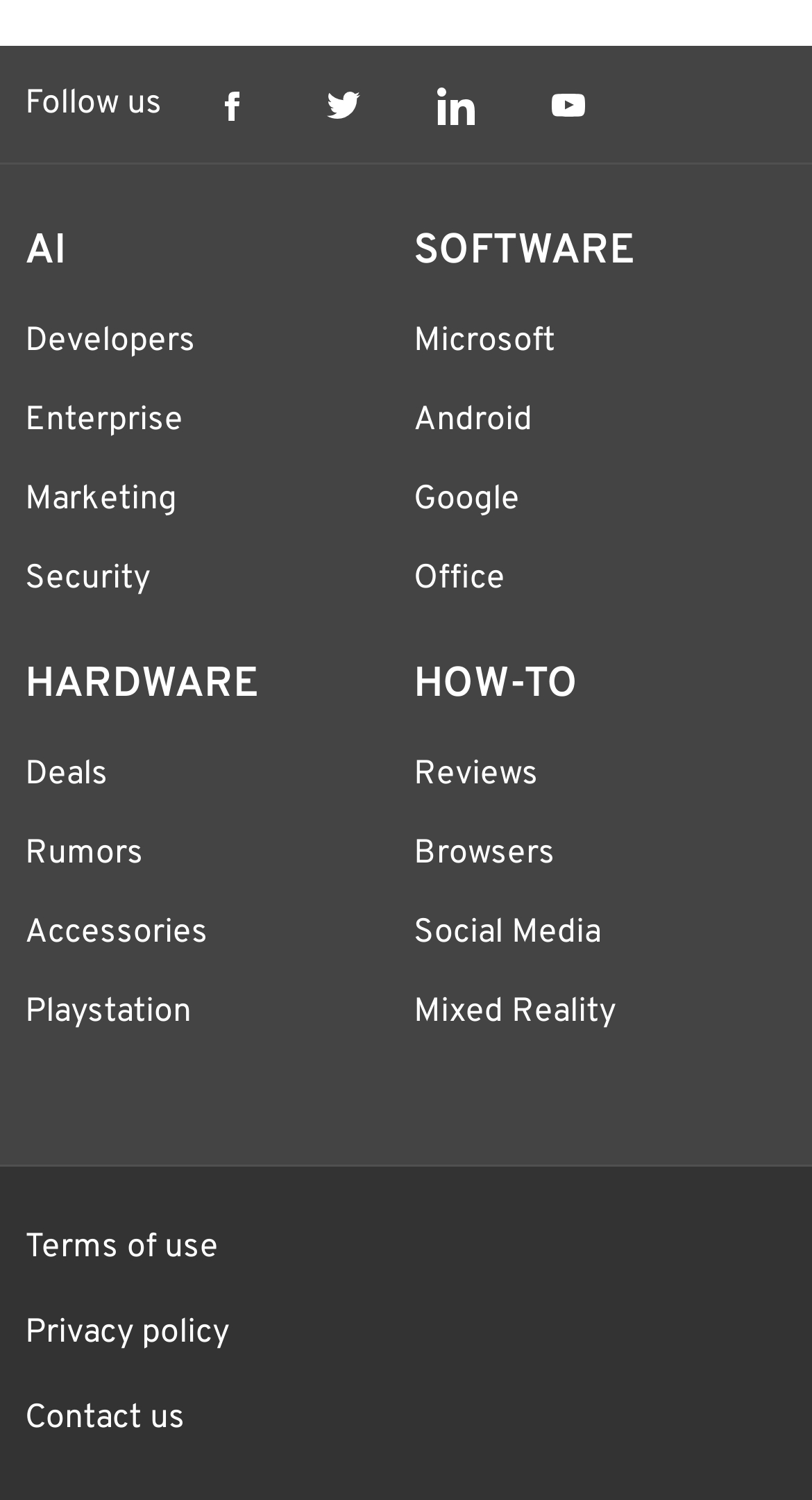What social media platforms are listed?
Kindly offer a comprehensive and detailed response to the question.

By examining the links in the top section of the webpage, I found that the social media platforms listed are Facebook, Twitter, LinkedIn, and YouTube.